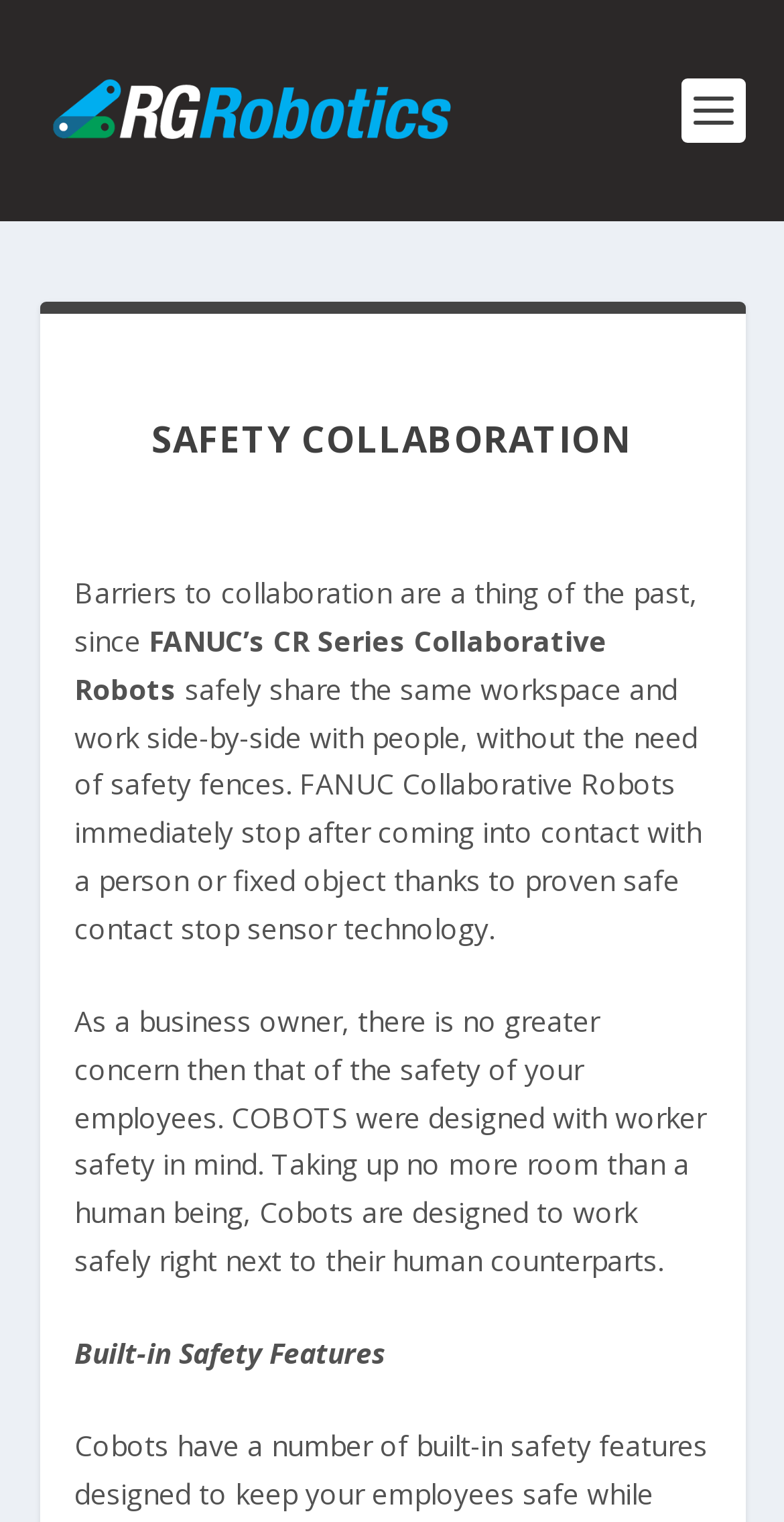Provide a single word or phrase answer to the question: 
What technology is used to stop collaborative robots in case of contact?

Safe contact stop sensor technology